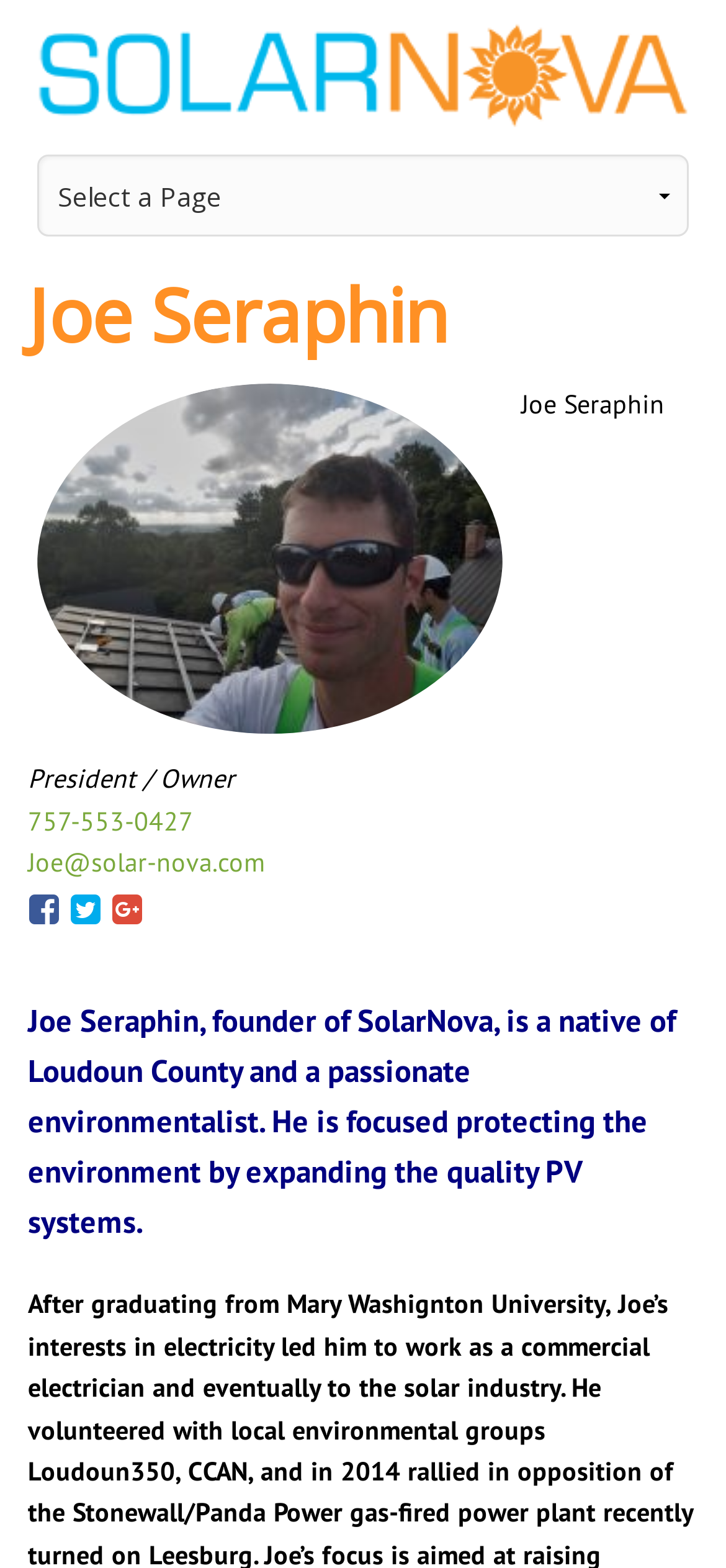Provide a one-word or short-phrase answer to the question:
What is the phone number of Joe Seraphin?

757-553-0427